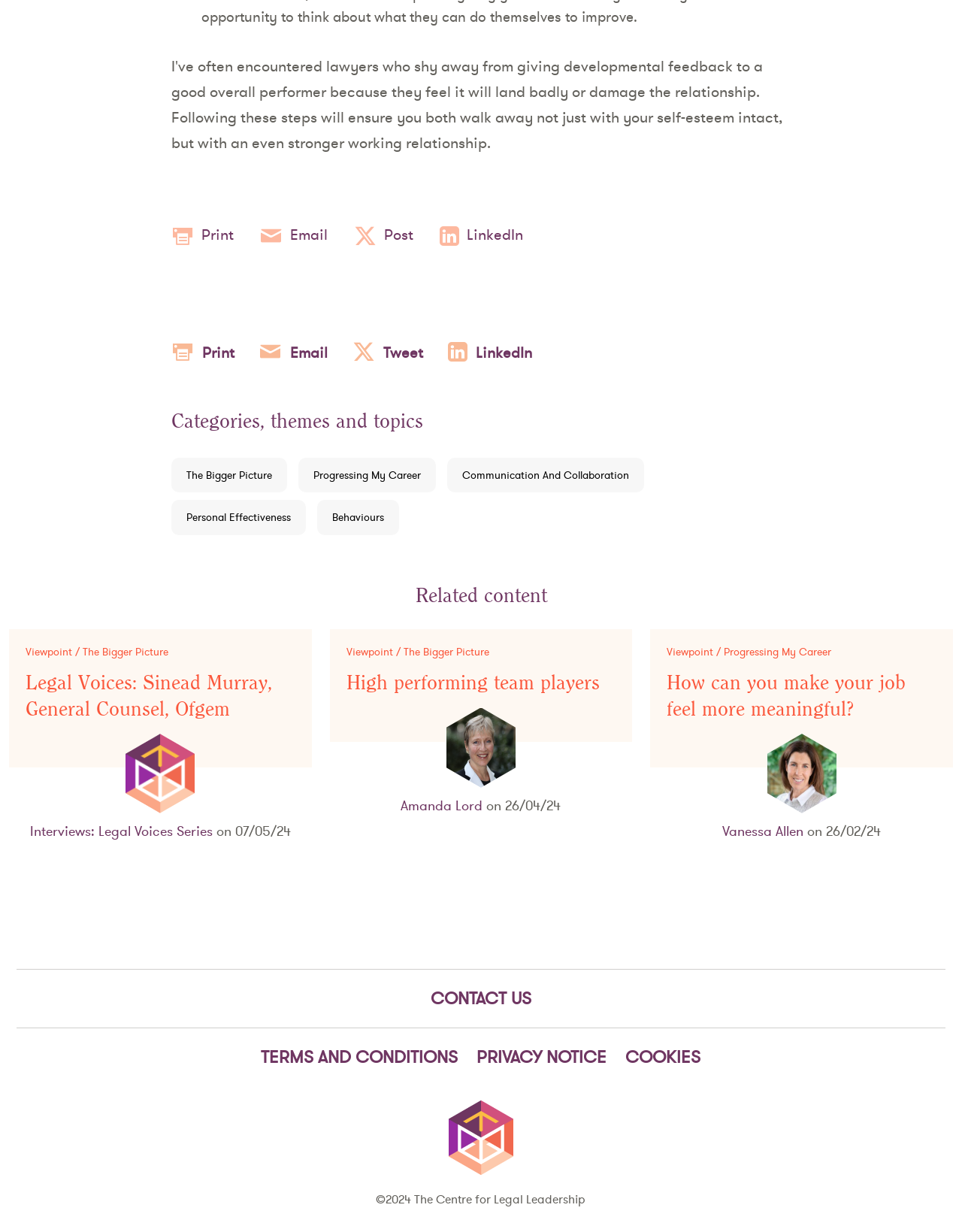Extract the bounding box coordinates for the HTML element that matches this description: "Interviews: Legal Voices Series". The coordinates should be four float numbers between 0 and 1, i.e., [left, top, right, bottom].

[0.031, 0.668, 0.221, 0.682]